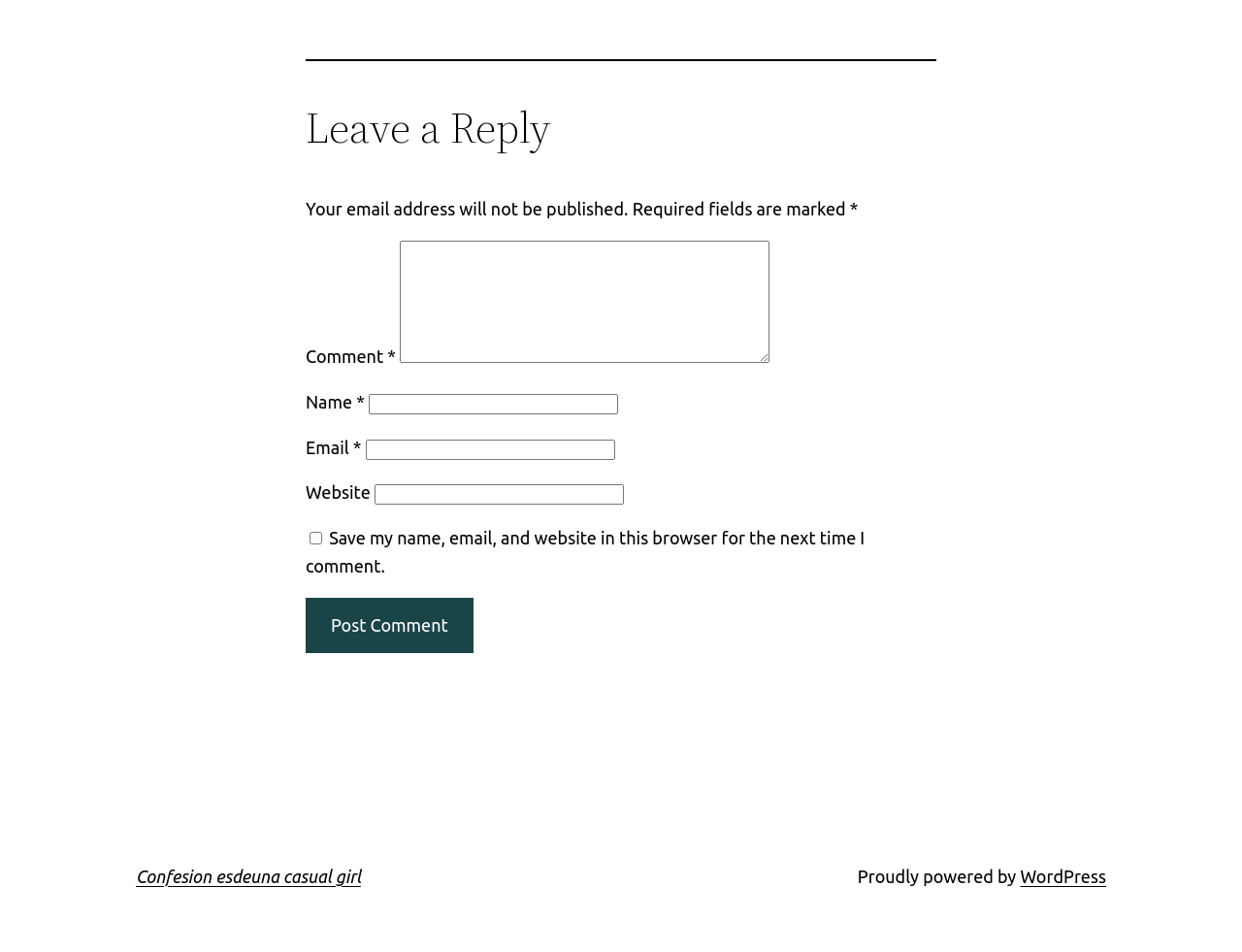What is the title of the article or post?
Please answer using one word or phrase, based on the screenshot.

Confesion esdeuna casual girl